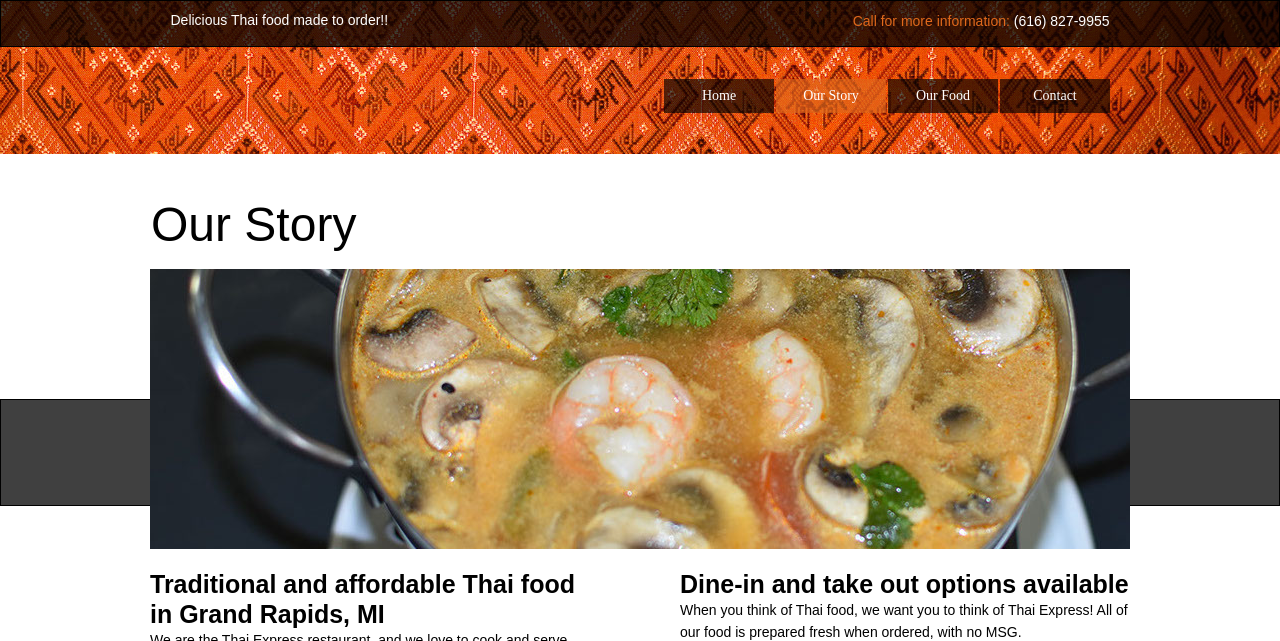Where is the restaurant located?
Give a detailed explanation using the information visible in the image.

The text 'Traditional and affordable Thai food in Grand Rapids, MI' mentions the location of the restaurant as Grand Rapids, MI.